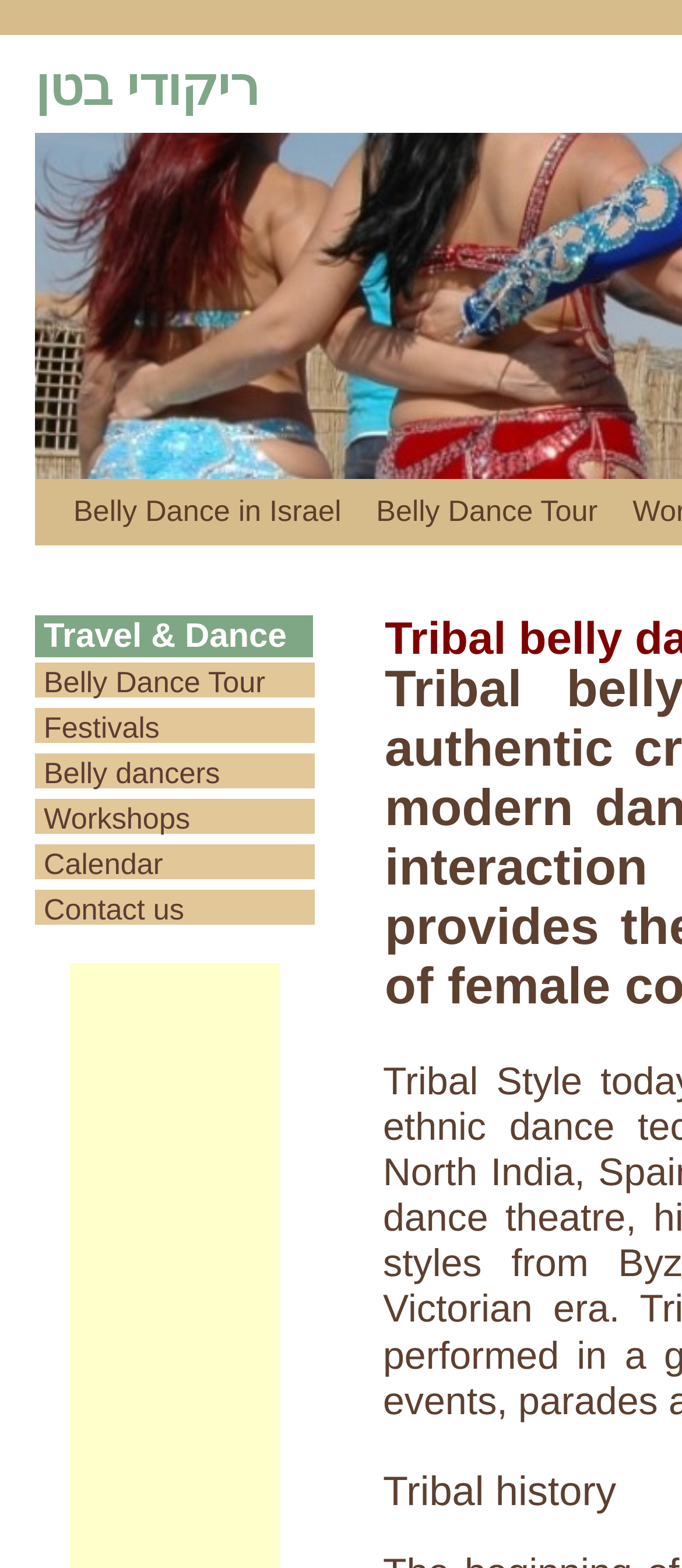Determine the bounding box coordinates of the element's region needed to click to follow the instruction: "learn more about Tribal workshop". Provide these coordinates as four float numbers between 0 and 1, formatted as [left, top, right, bottom].

[0.051, 0.038, 0.38, 0.075]